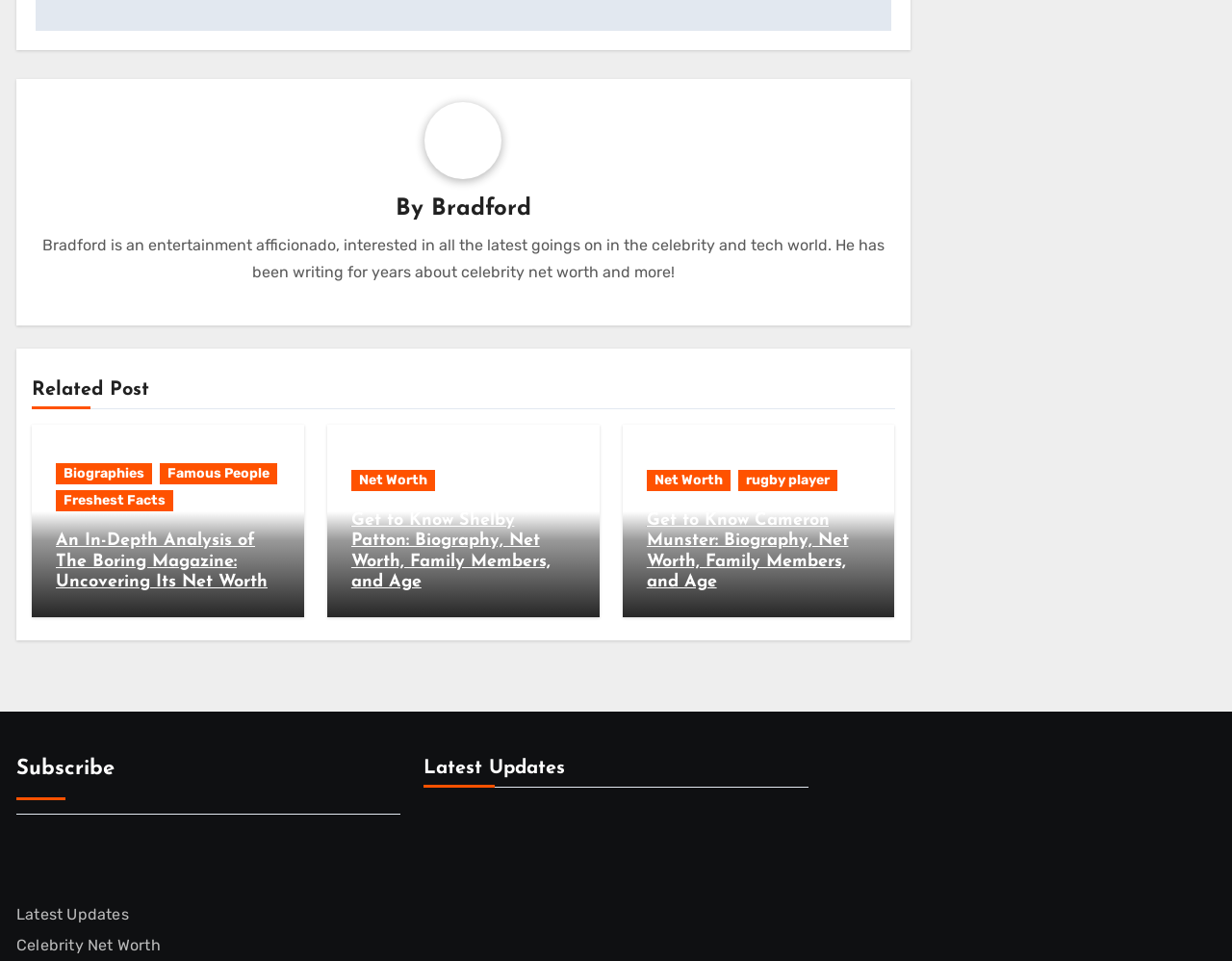Determine the bounding box coordinates of the element that should be clicked to execute the following command: "Subscribe to the latest updates".

[0.013, 0.78, 0.093, 0.831]